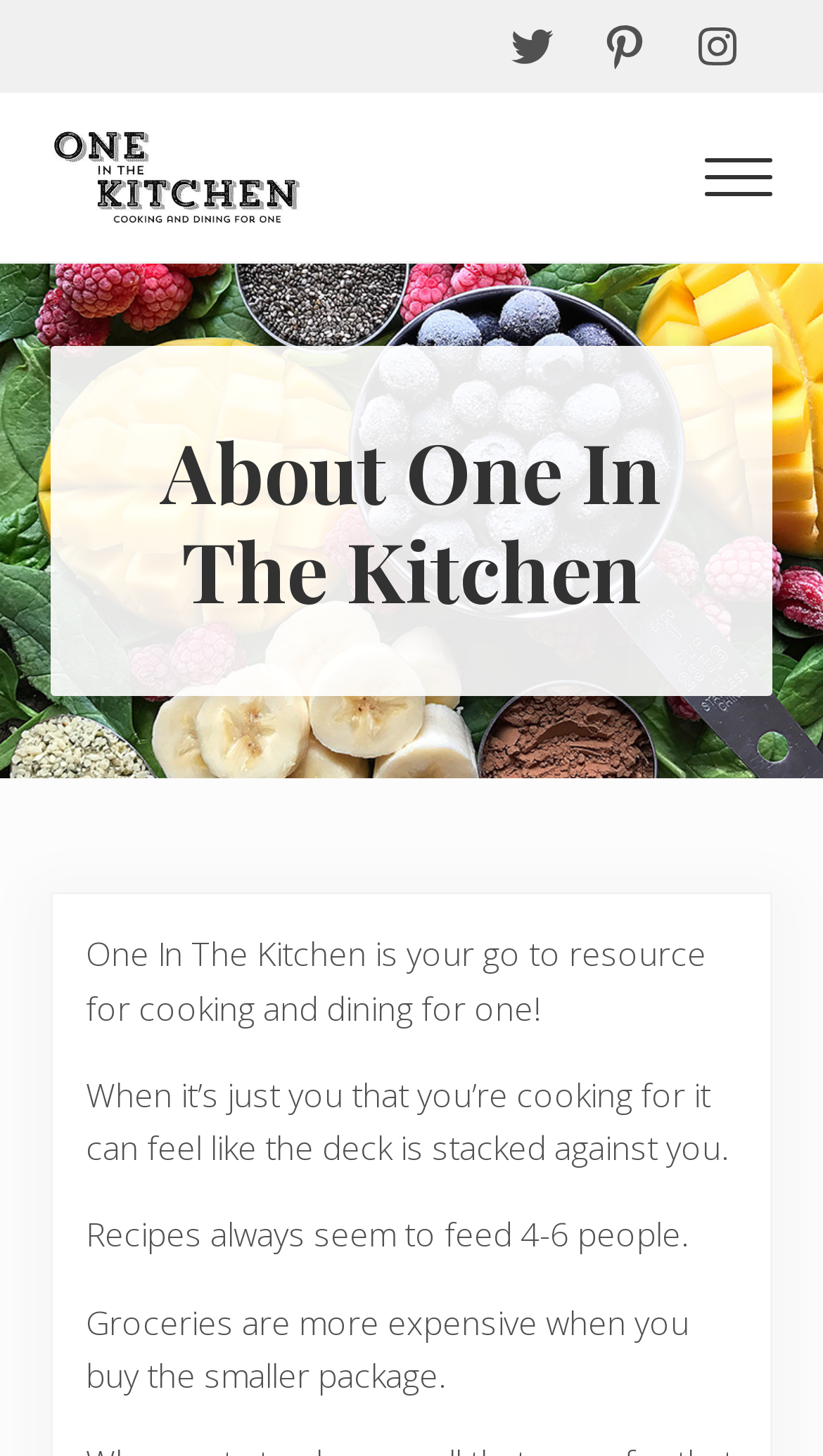Show the bounding box coordinates for the HTML element described as: "parent_node: One In The Kitchen".

[0.061, 0.087, 0.369, 0.156]